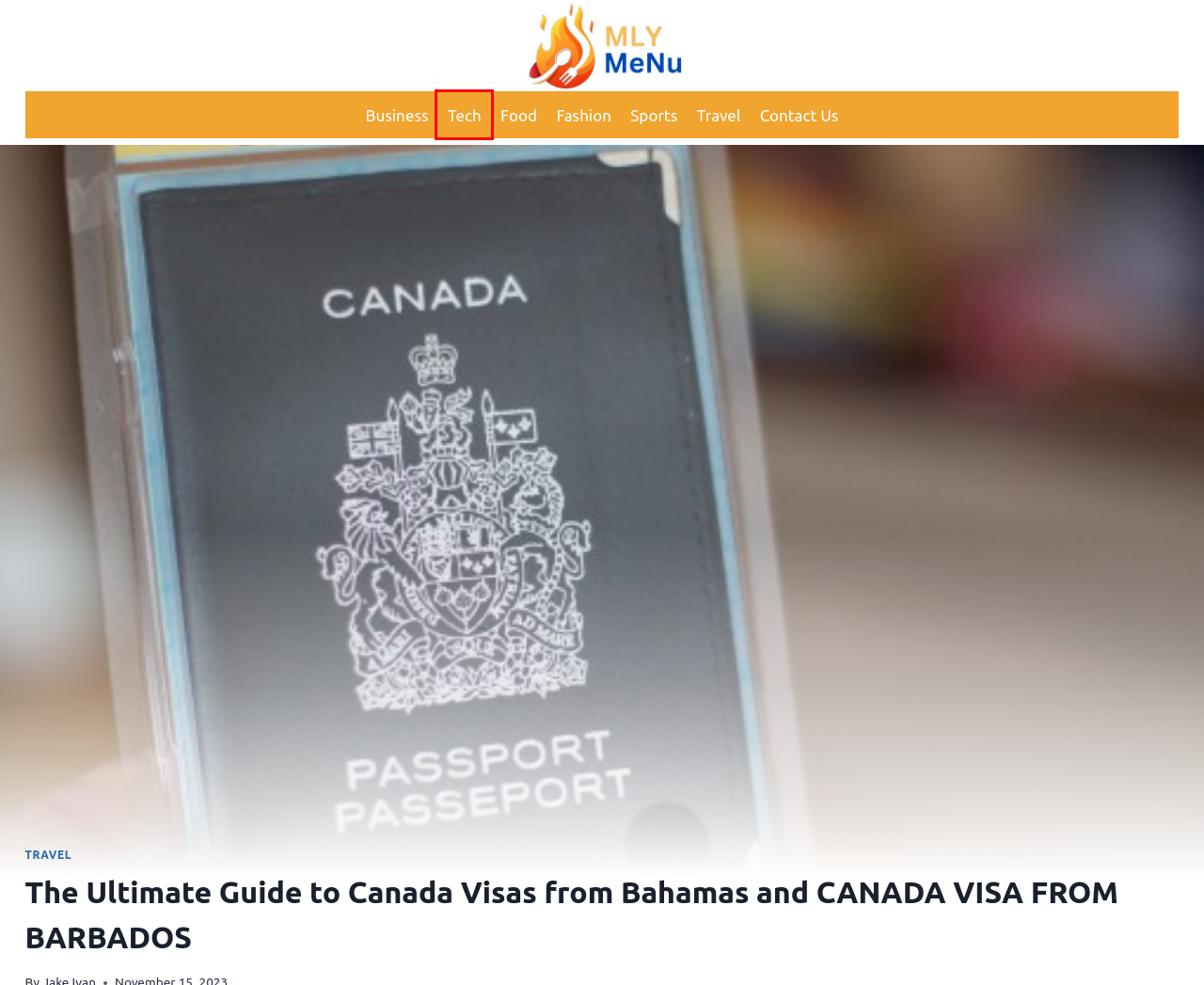You have been given a screenshot of a webpage, where a red bounding box surrounds a UI element. Identify the best matching webpage description for the page that loads after the element in the bounding box is clicked. Options include:
A. Tech Archives - MLY Menu
B. Fashion Archives - MLY Menu
C. Food Archives - MLY Menu
D. Contact Us - MLY Menu
E. Sports Archives - MLY Menu
F. MLY Menu - All Malaysia Restaurant & Cafe Menu List - MLY Menu
G. Business Archives - MLY Menu
H. Travel Archives - MLY Menu

A